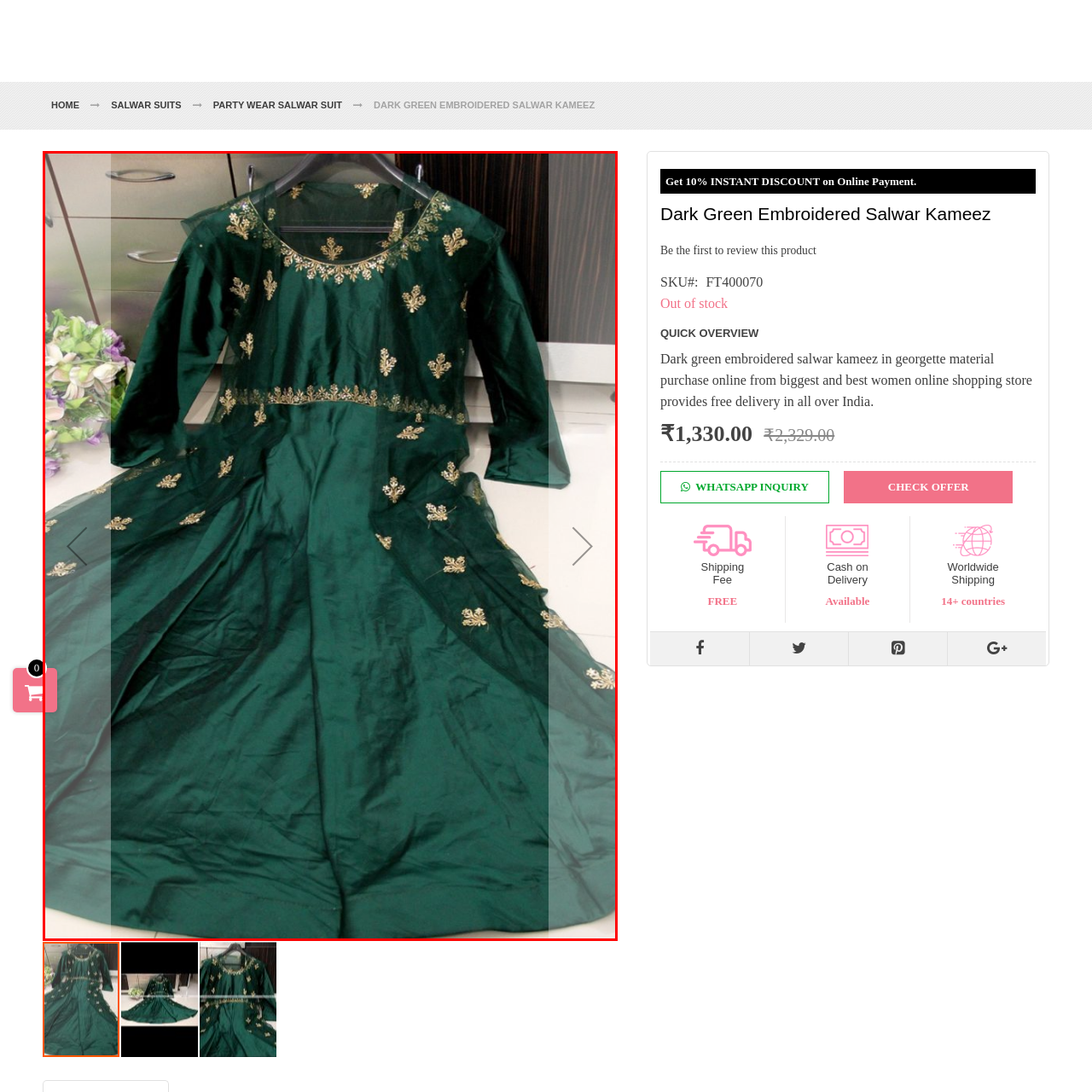What type of embroidery is on the salwar kameez?
Check the content within the red bounding box and give a brief answer in one word or a short phrase.

Gold embroidery